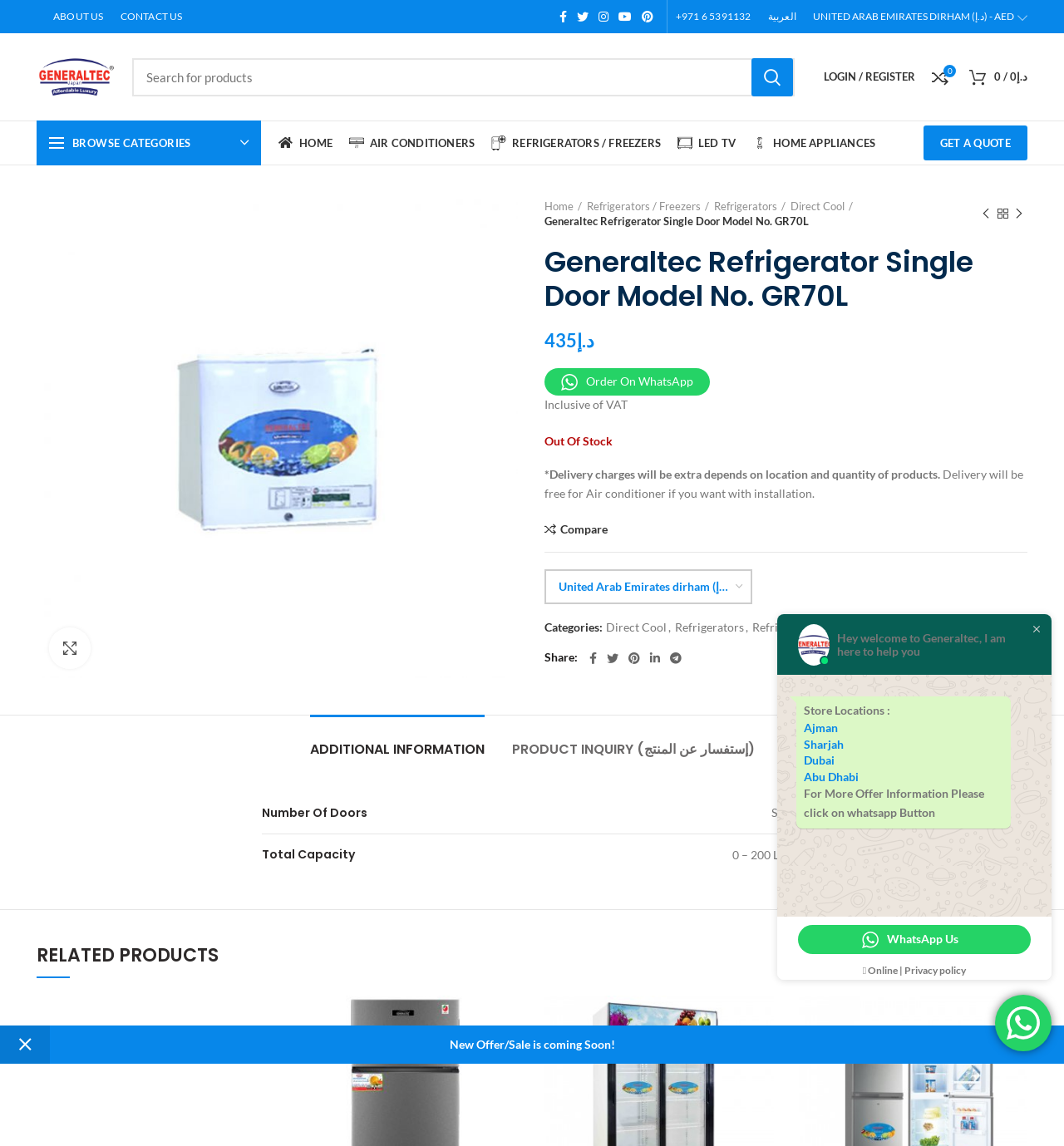Determine the bounding box coordinates of the clickable element to complete this instruction: "Click on Facebook". Provide the coordinates in the format of four float numbers between 0 and 1, [left, top, right, bottom].

[0.521, 0.005, 0.537, 0.024]